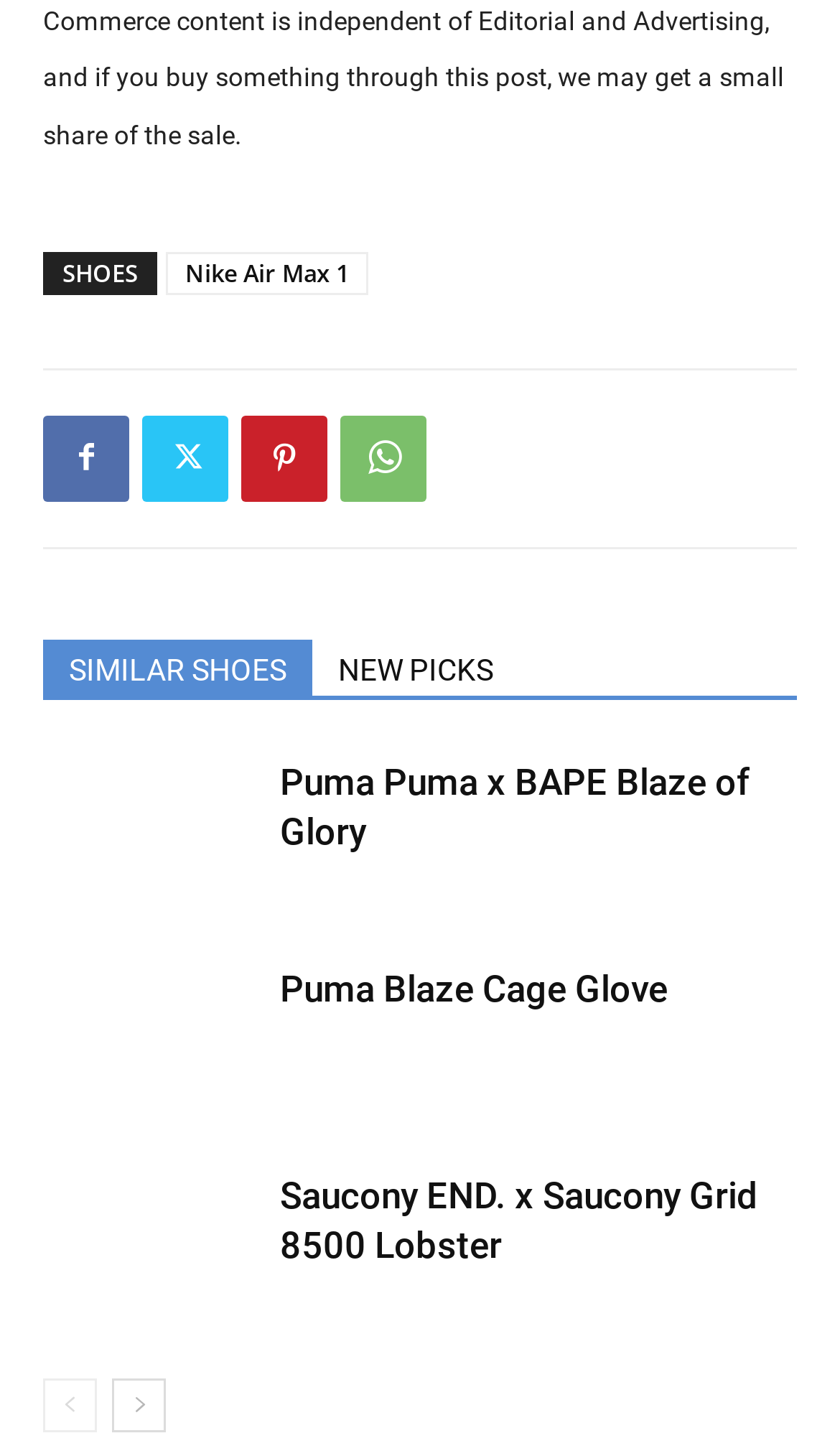Using the format (top-left x, top-left y, bottom-right x, bottom-right y), and given the element description, identify the bounding box coordinates within the screenshot: July 2020

None